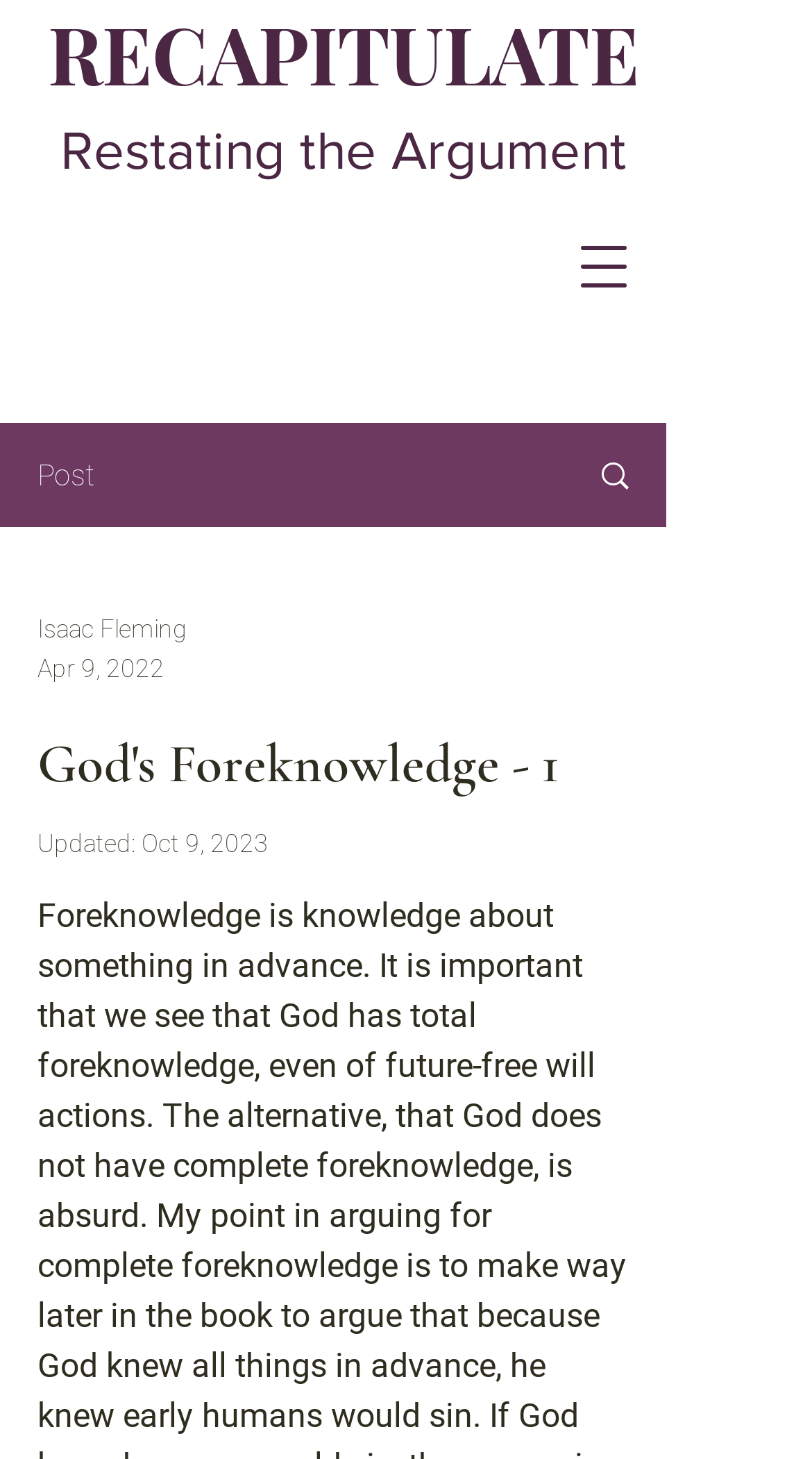What is the name of the author of this post?
Can you provide an in-depth and detailed response to the question?

I found the author's name by looking at the link with the text 'Isaac Fleming' which is located below the image and above the date 'Apr 9, 2022'.